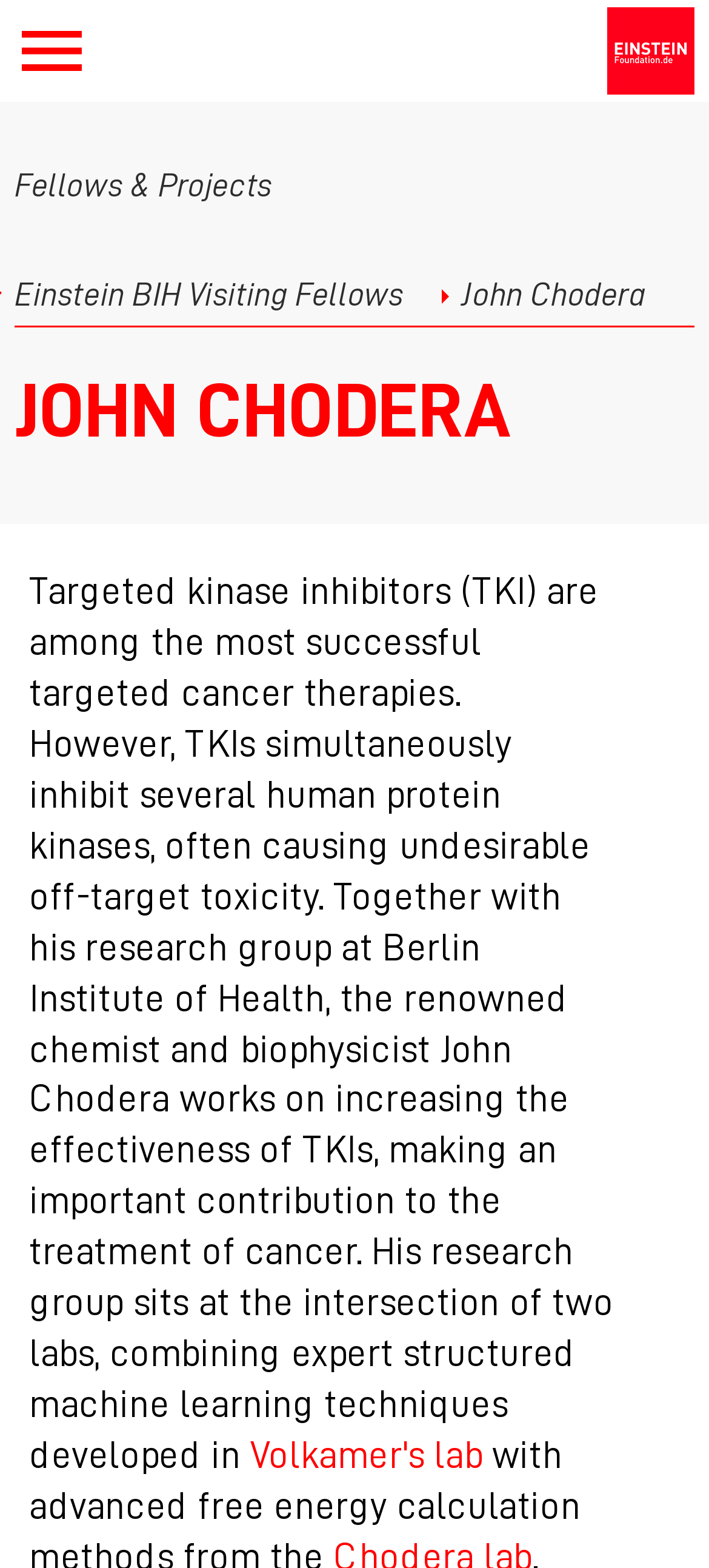Refer to the screenshot and answer the following question in detail:
What type of menu is available on the page?

The type of menu can be found in the navigation element 'Main menu' with bounding box coordinates [0.021, 0.01, 0.126, 0.055]. This element is a sub-element of the root element and is located at the top of the page.